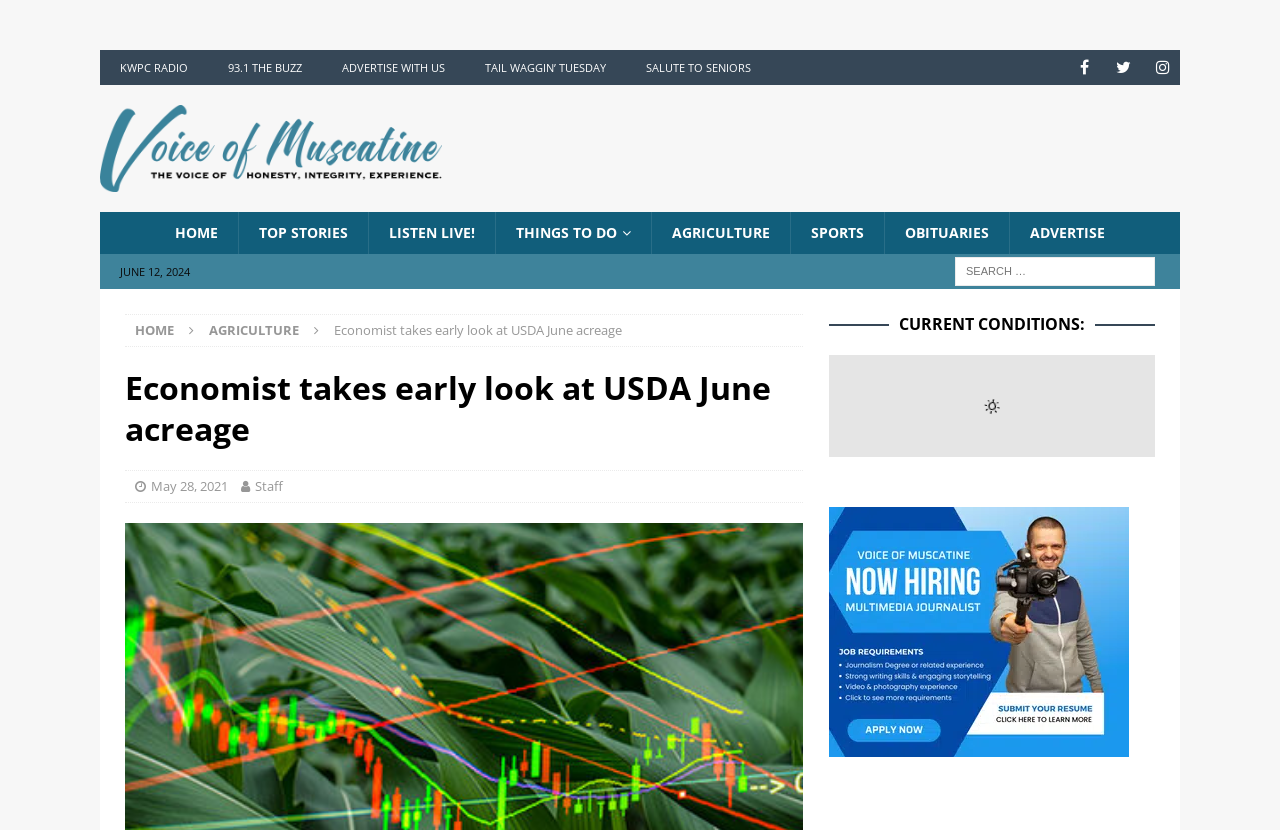Please provide a one-word or phrase answer to the question: 
What is the purpose of the search box?

Search for: